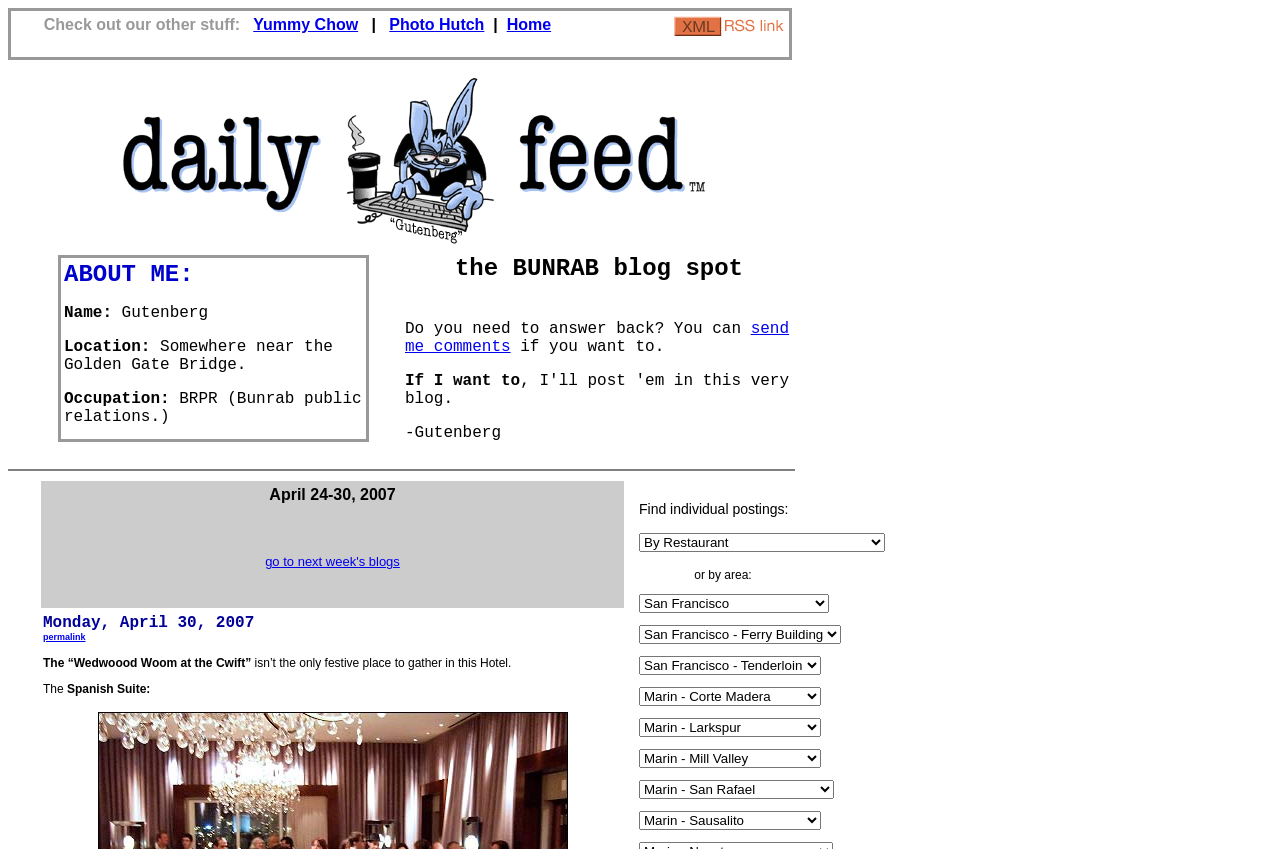What is the location of the blogger?
Respond with a short answer, either a single word or a phrase, based on the image.

Somewhere near the Golden Gate Bridge